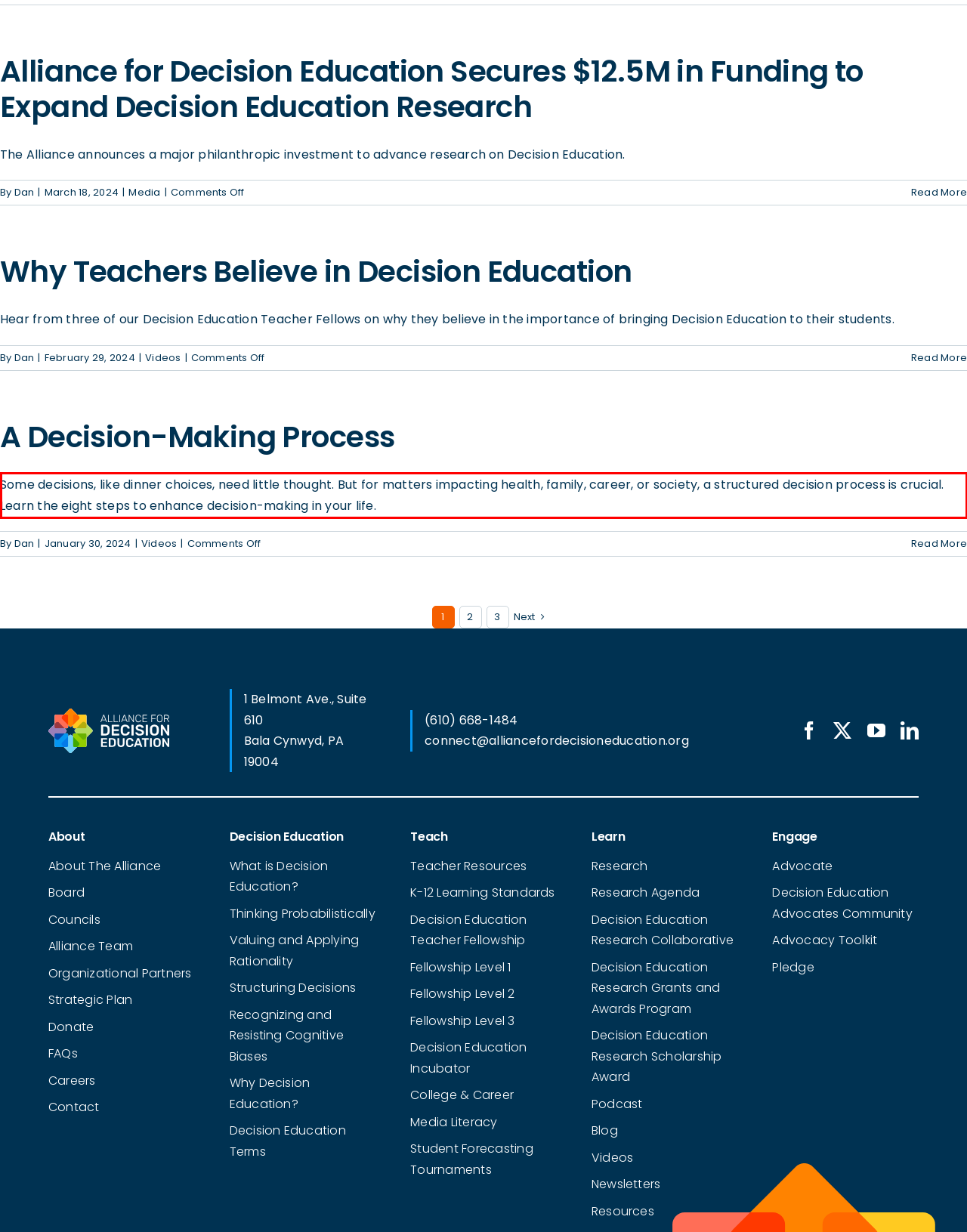Review the screenshot of the webpage and recognize the text inside the red rectangle bounding box. Provide the extracted text content.

Some decisions, like dinner choices, need little thought. But for matters impacting health, family, career, or society, a structured decision process is crucial. Learn the eight steps to enhance decision-making in your life.